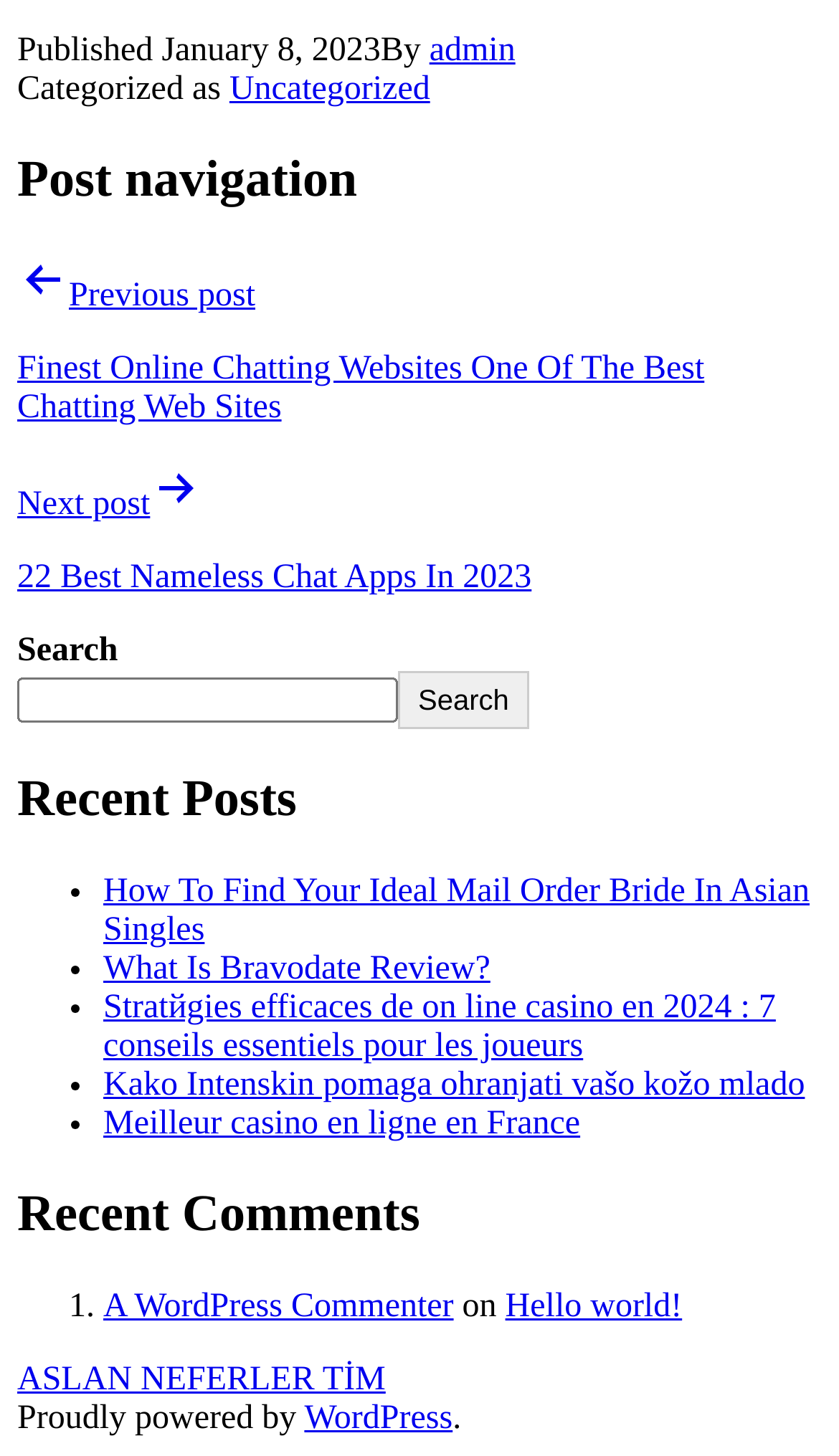Determine the bounding box coordinates of the area to click in order to meet this instruction: "Check recent comments".

[0.123, 0.884, 0.979, 0.911]